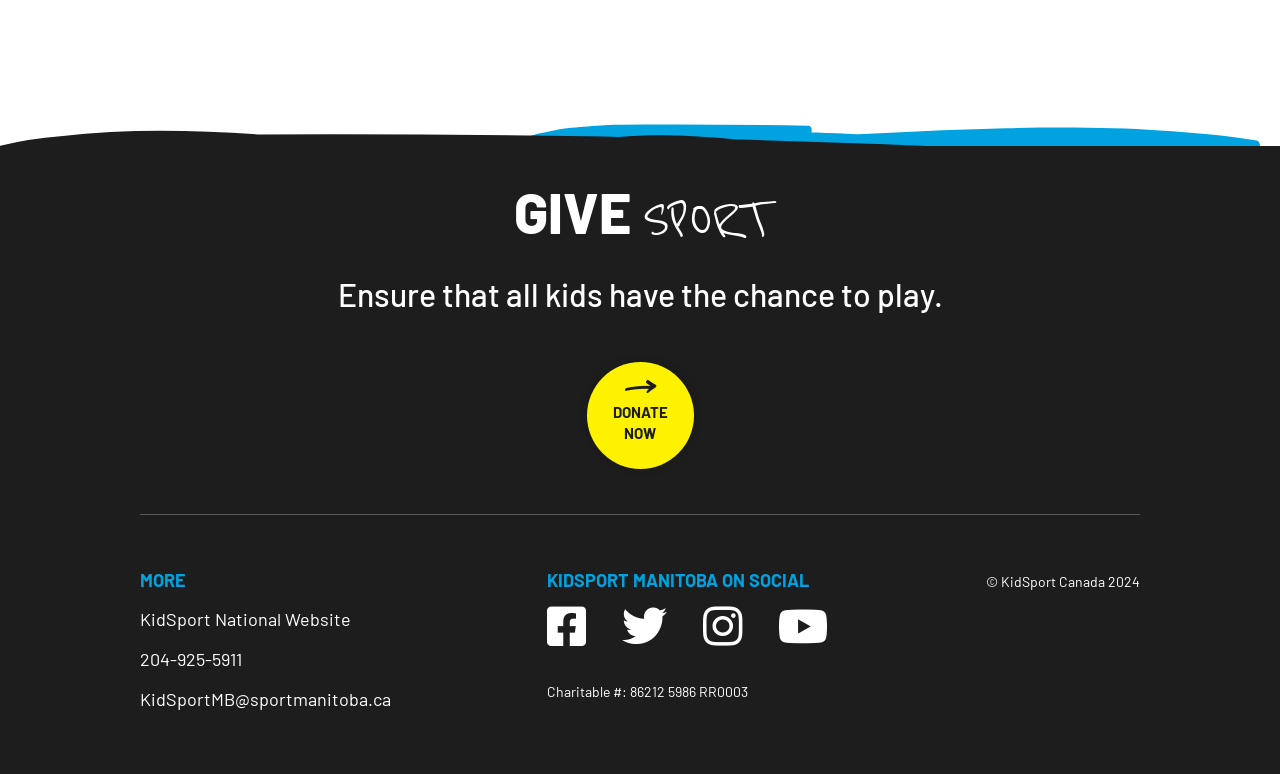Identify the bounding box of the HTML element described as: "DONATENOW".

[0.458, 0.551, 0.542, 0.571]